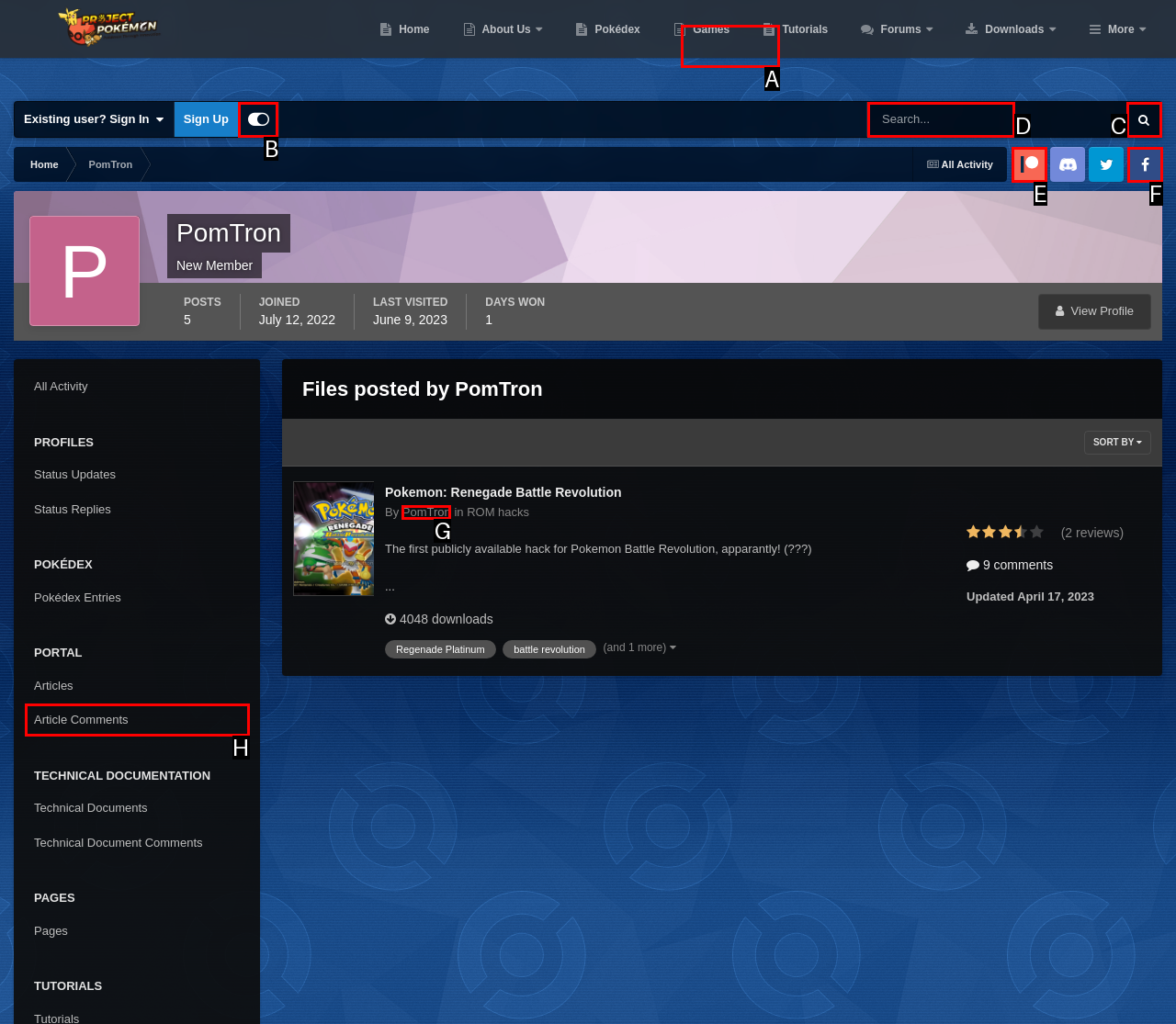Specify which HTML element I should click to complete this instruction: Search Answer with the letter of the relevant option.

D